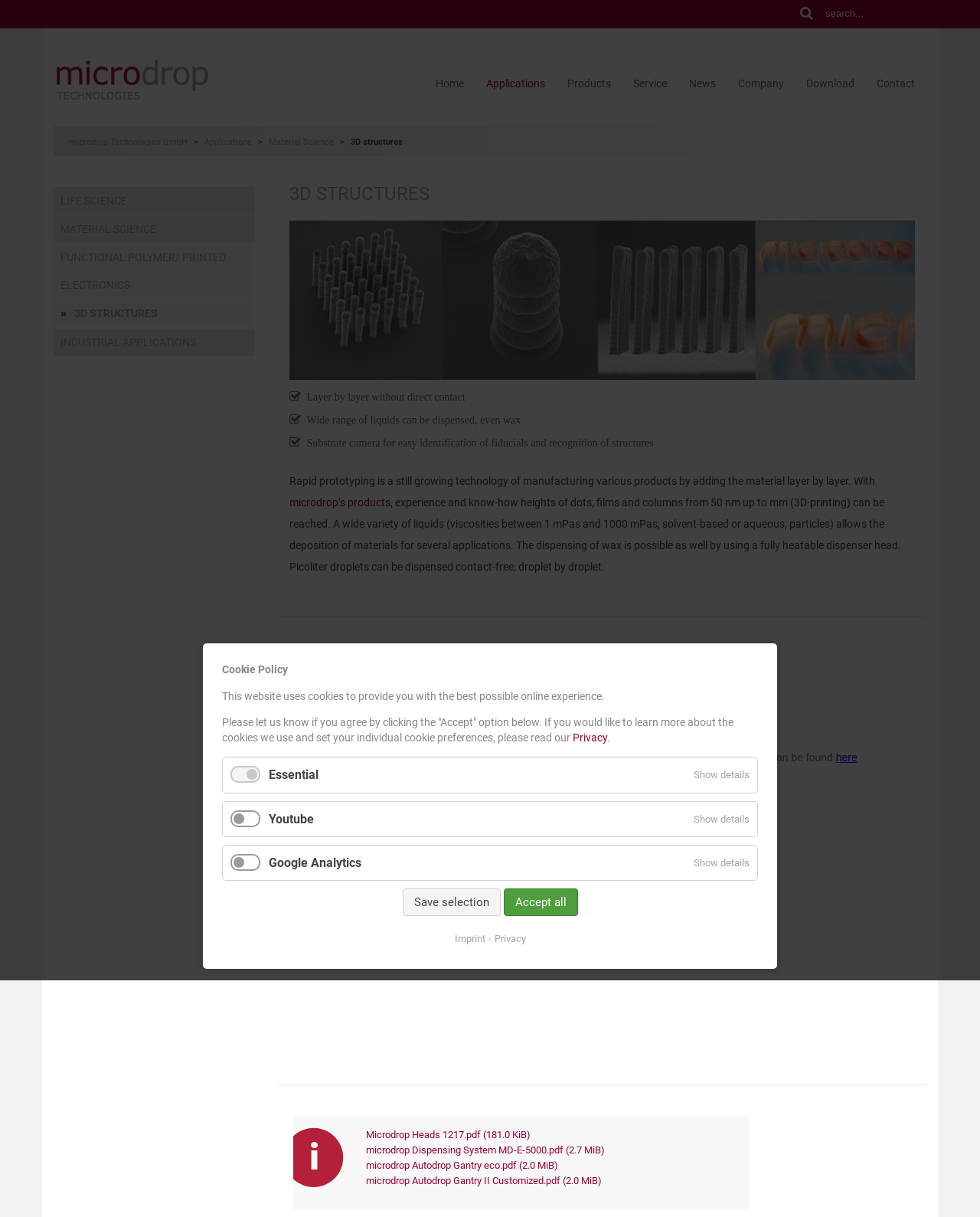What is the company name?
Use the screenshot to answer the question with a single word or phrase.

microdrop Technologies GmbH